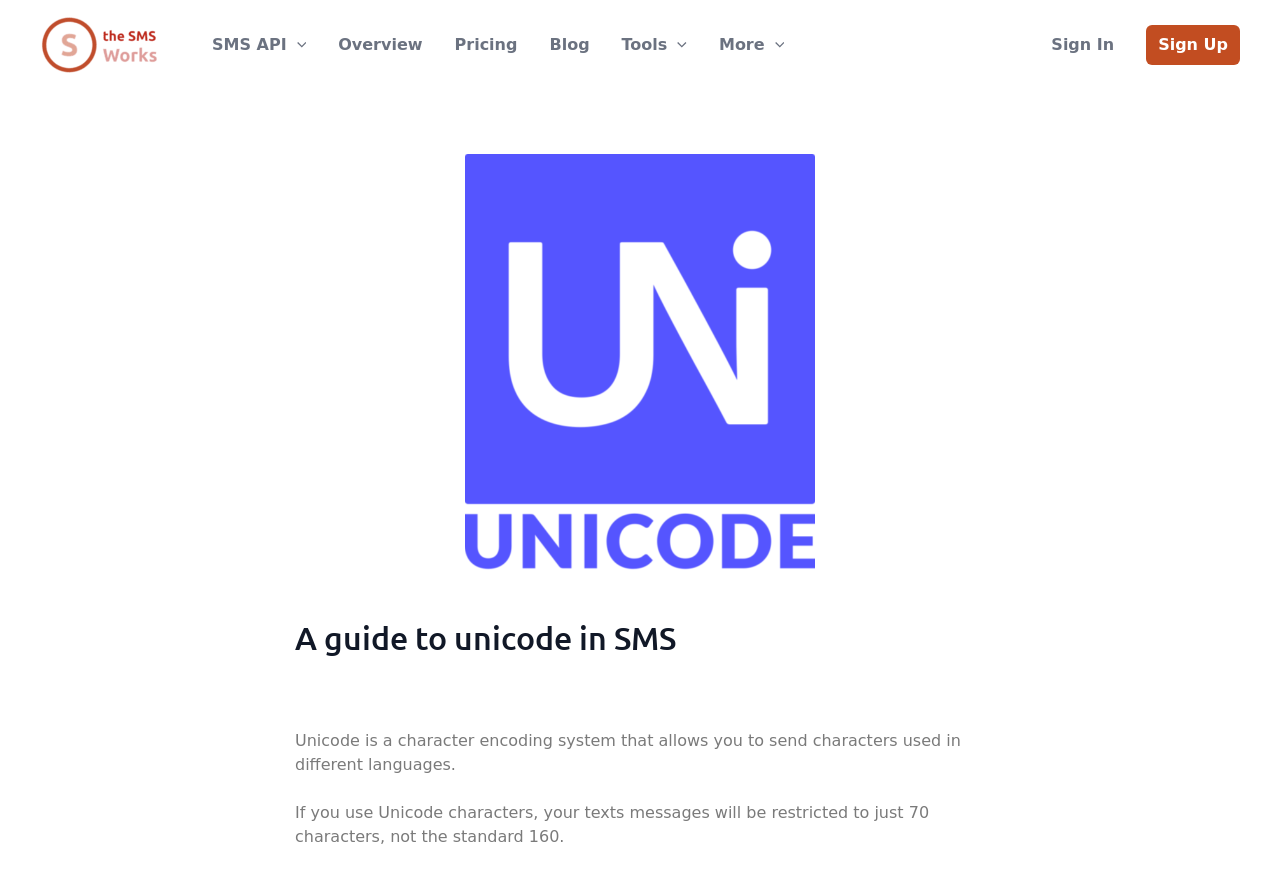Find the bounding box coordinates for the element that must be clicked to complete the instruction: "Toggle the 'SMS API Menu'". The coordinates should be four float numbers between 0 and 1, indicated as [left, top, right, bottom].

[0.153, 0.011, 0.252, 0.091]